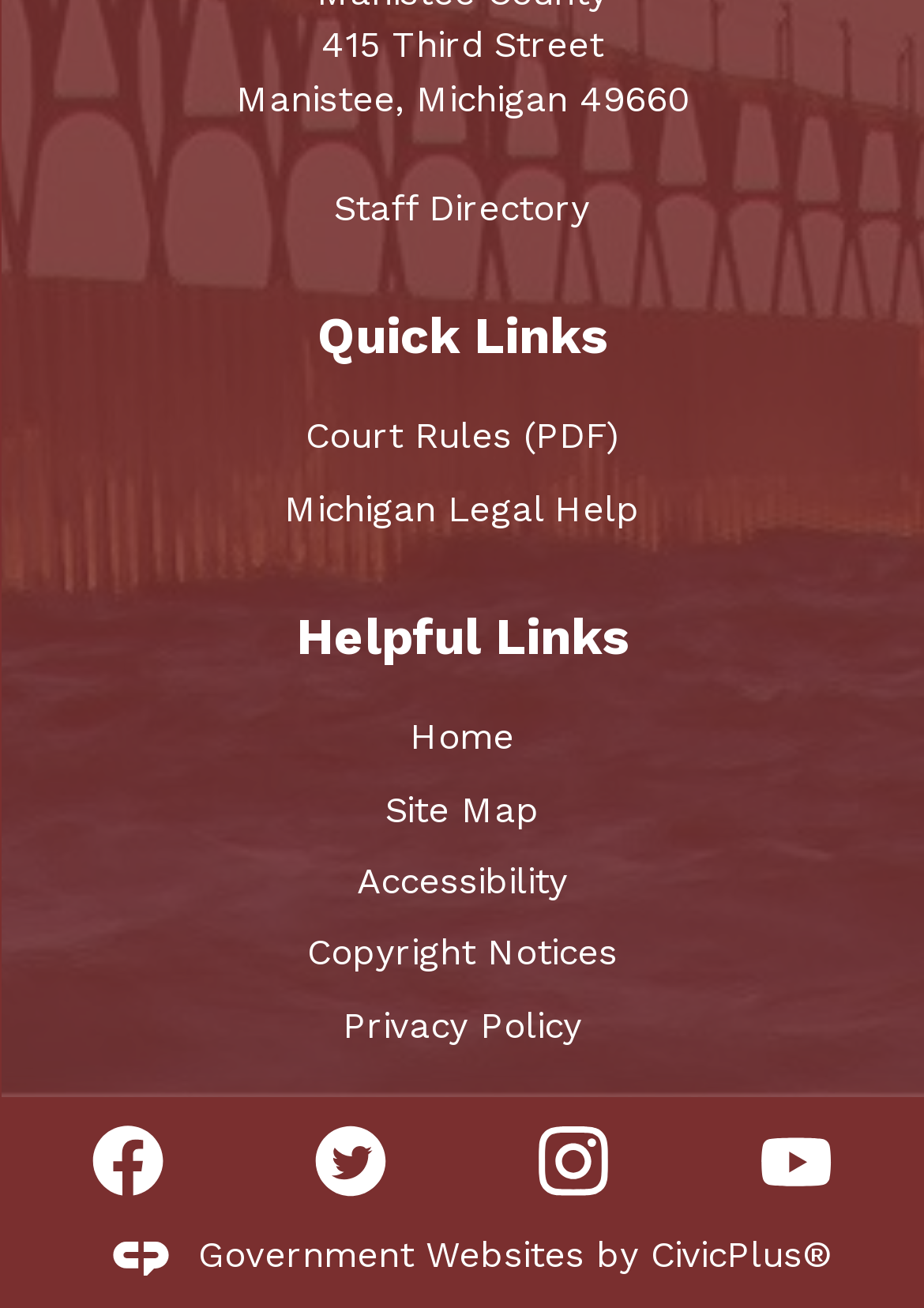Please find the bounding box coordinates of the section that needs to be clicked to achieve this instruction: "Open PDF file".

None